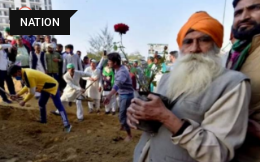Is the atmosphere in the image lively?
Using the image provided, answer with just one word or phrase.

Yes